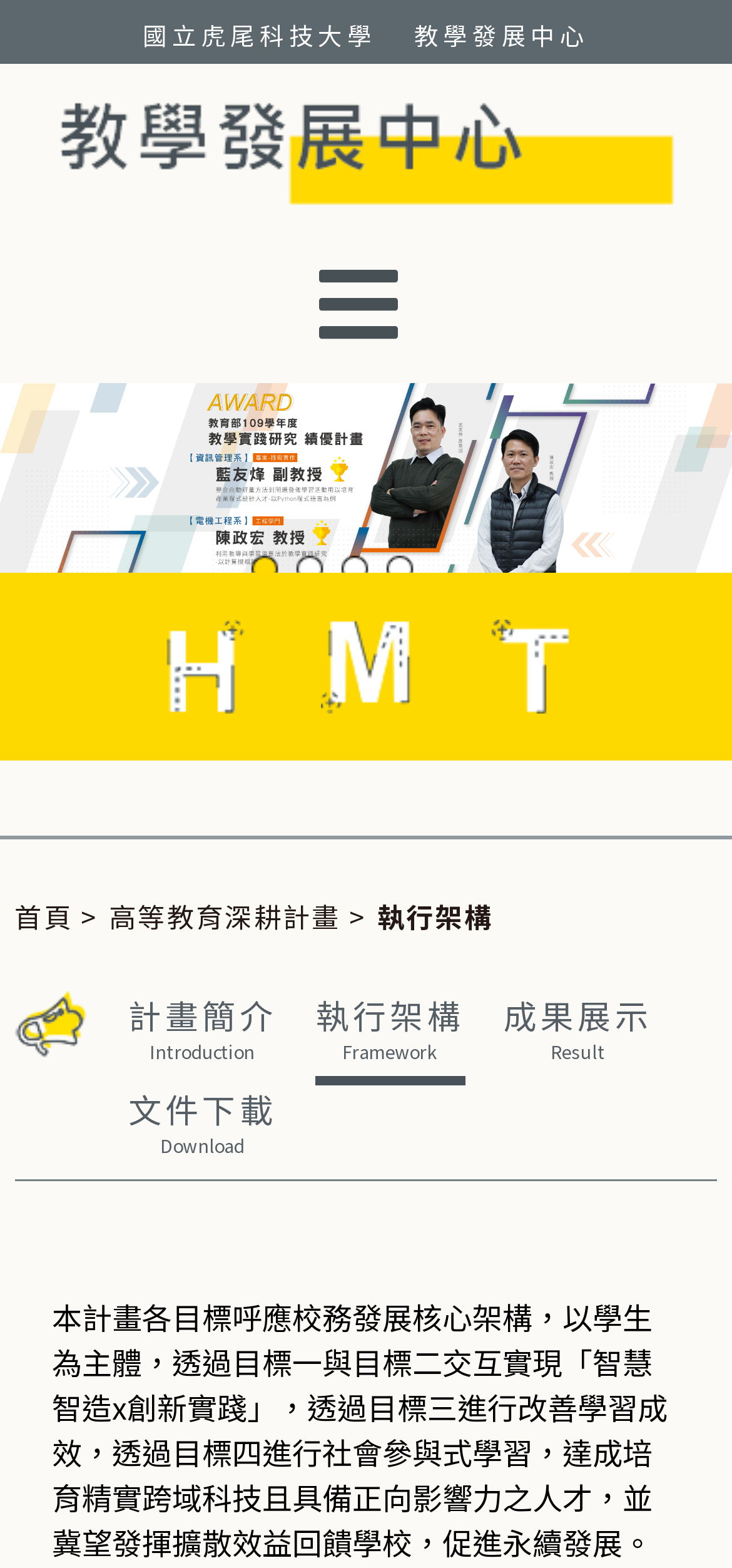Give a concise answer using only one word or phrase for this question:
How many links are in the top navigation bar?

4